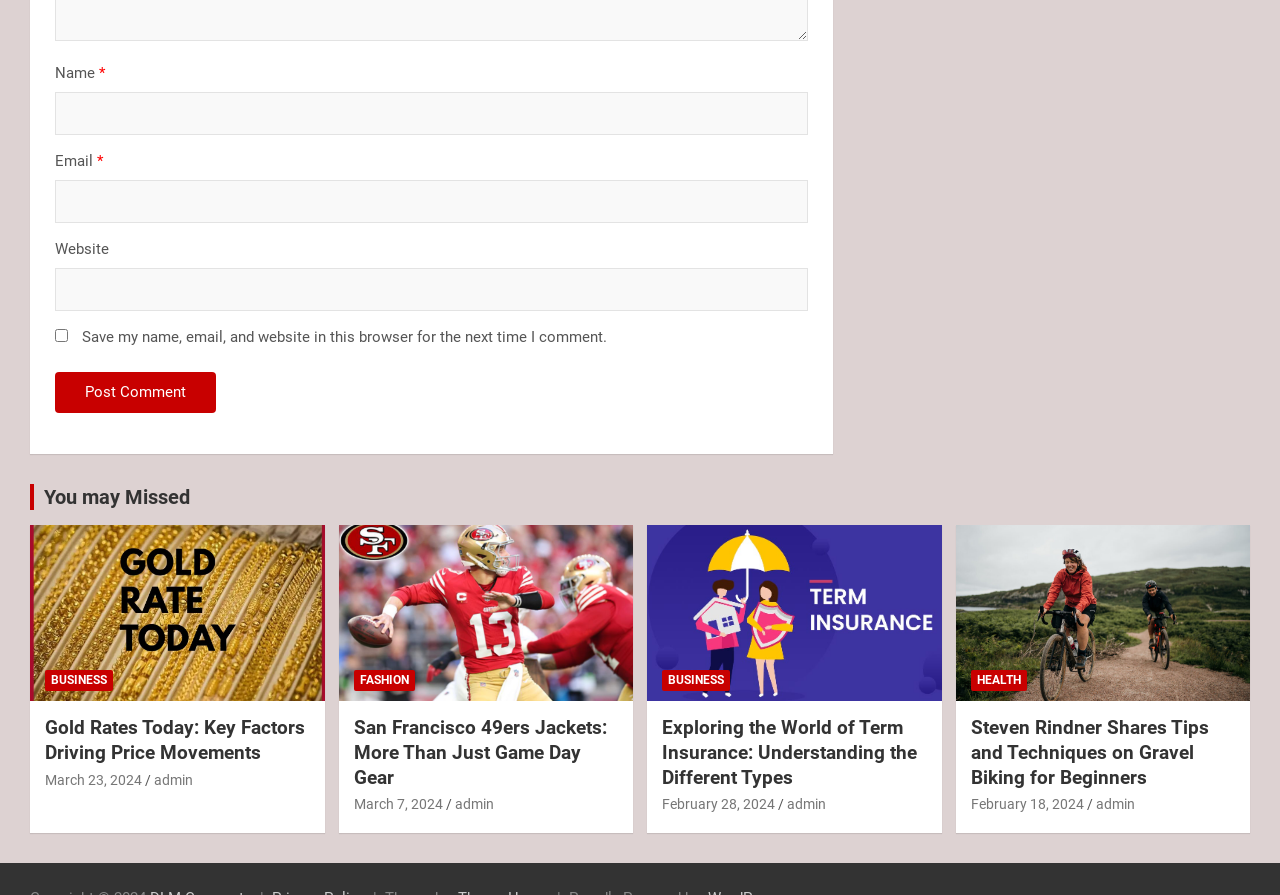Utilize the information from the image to answer the question in detail:
What is the purpose of the checkbox?

The checkbox has a description 'Save my name, email, and website in this browser for the next time I comment.' which indicates its purpose is to save comment information for future use.